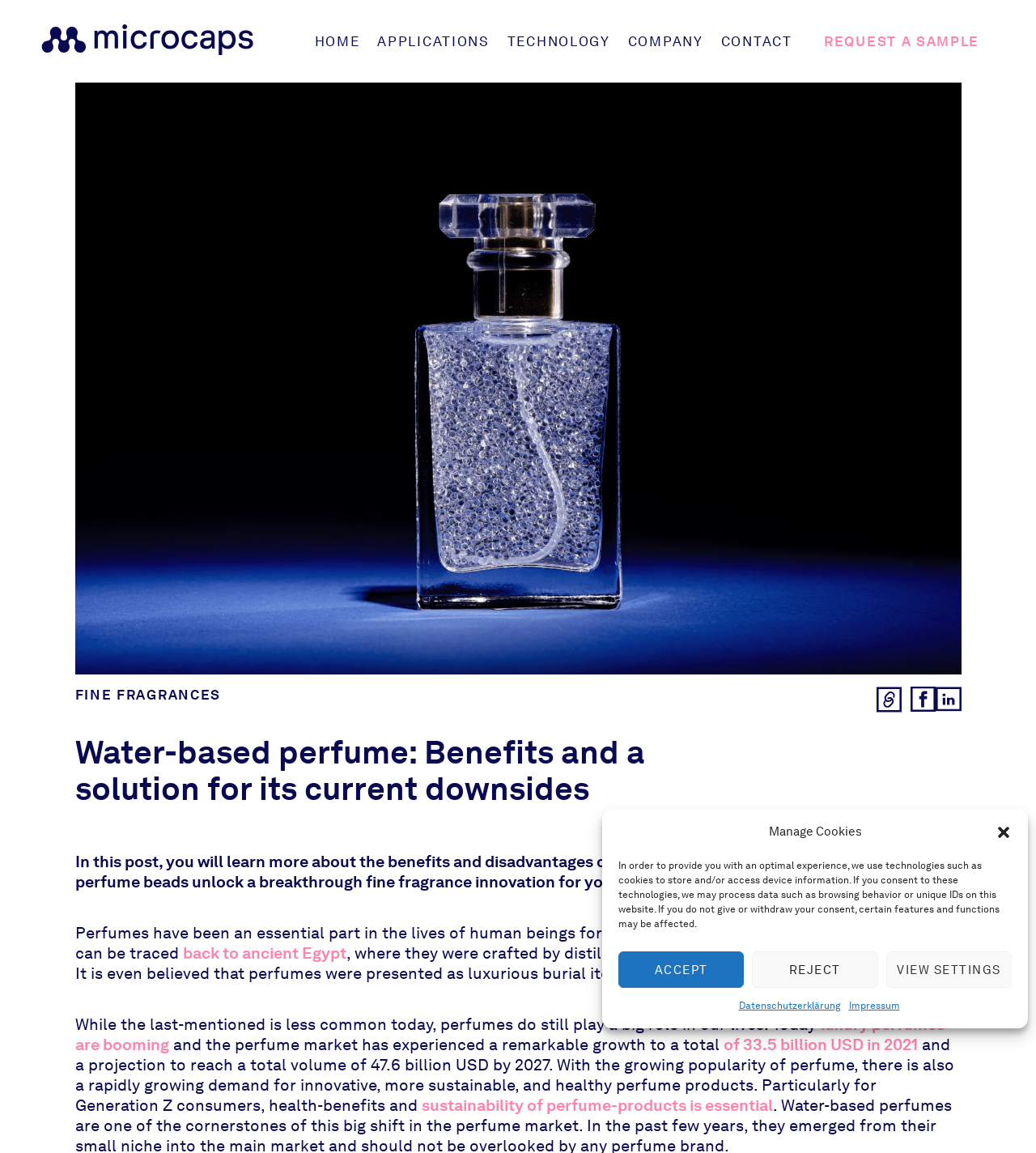What is the purpose of the perfume beads?
Observe the image and answer the question with a one-word or short phrase response.

Improve skin-feeling and visuals